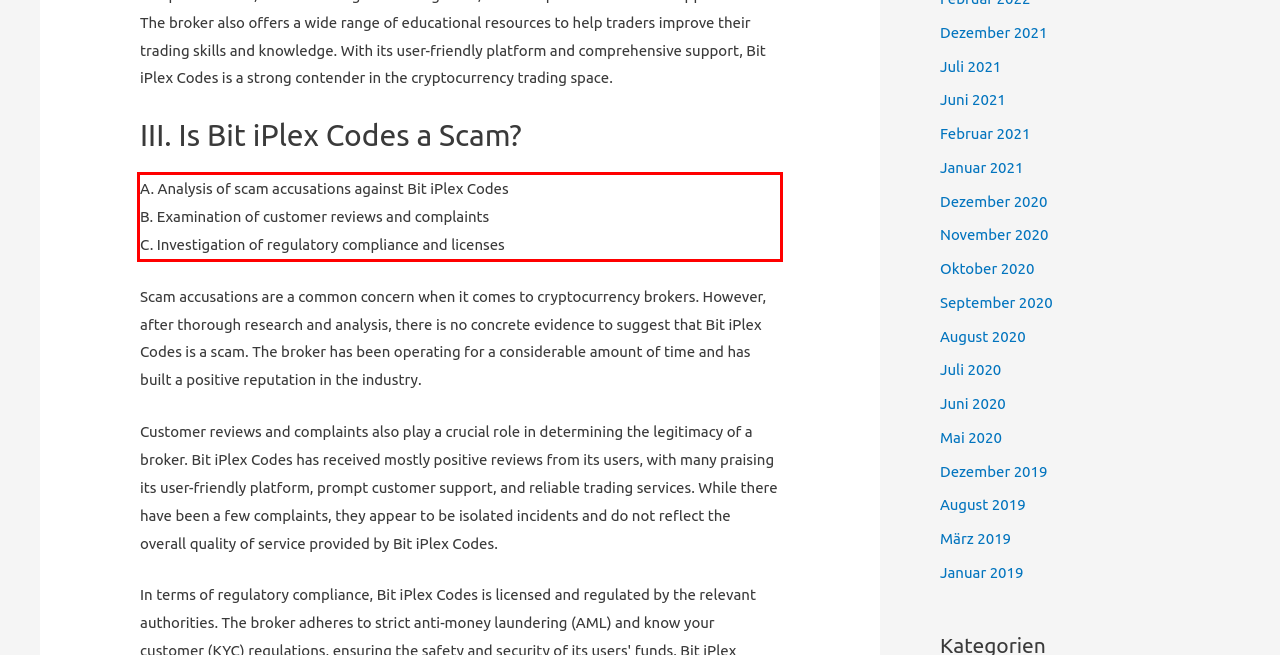Given a screenshot of a webpage containing a red rectangle bounding box, extract and provide the text content found within the red bounding box.

A. Analysis of scam accusations against Bit iPlex Codes B. Examination of customer reviews and complaints C. Investigation of regulatory compliance and licenses